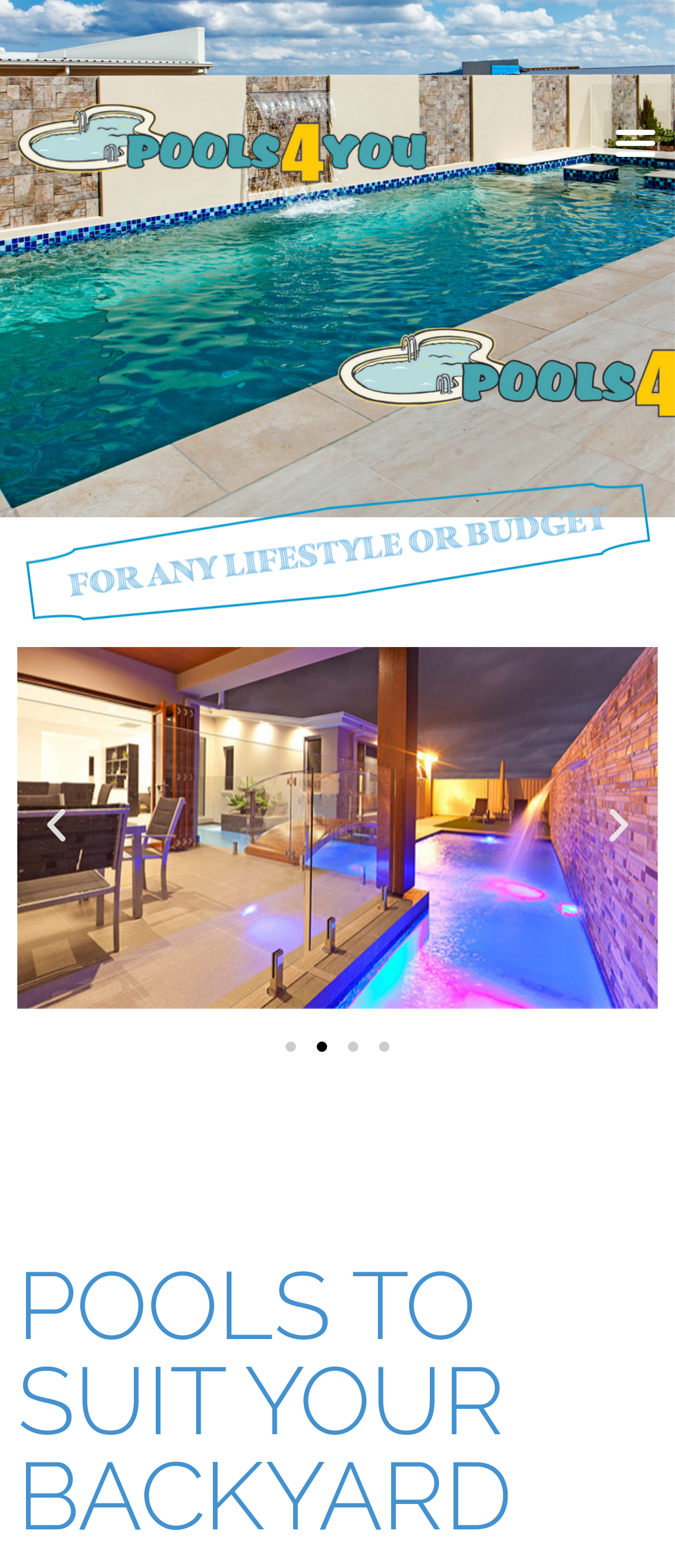What is the purpose of the button with text 'Menu Toggle'? Refer to the image and provide a one-word or short phrase answer.

To toggle menu